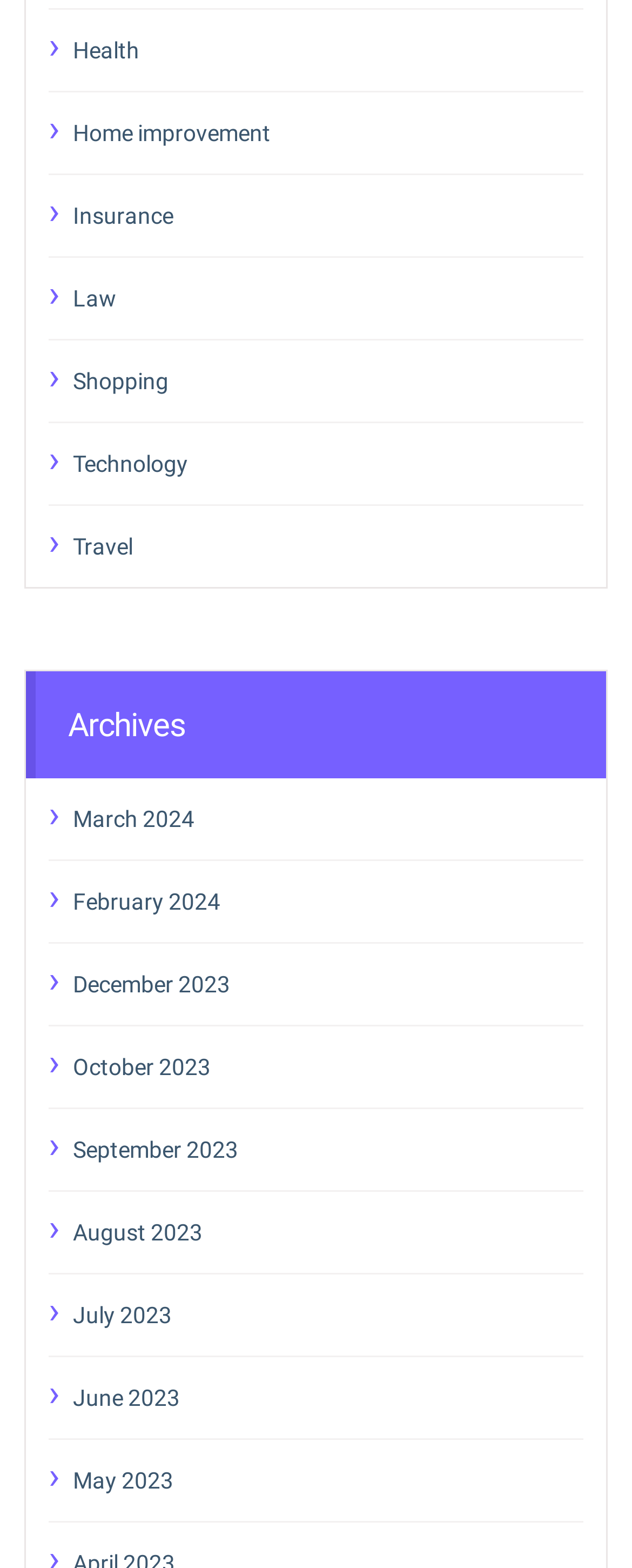What is the category listed above Insurance?
Provide an in-depth answer to the question, covering all aspects.

I looked at the links under the root element and found the category listed above 'Insurance', which is 'Home improvement', based on their y-coordinates.